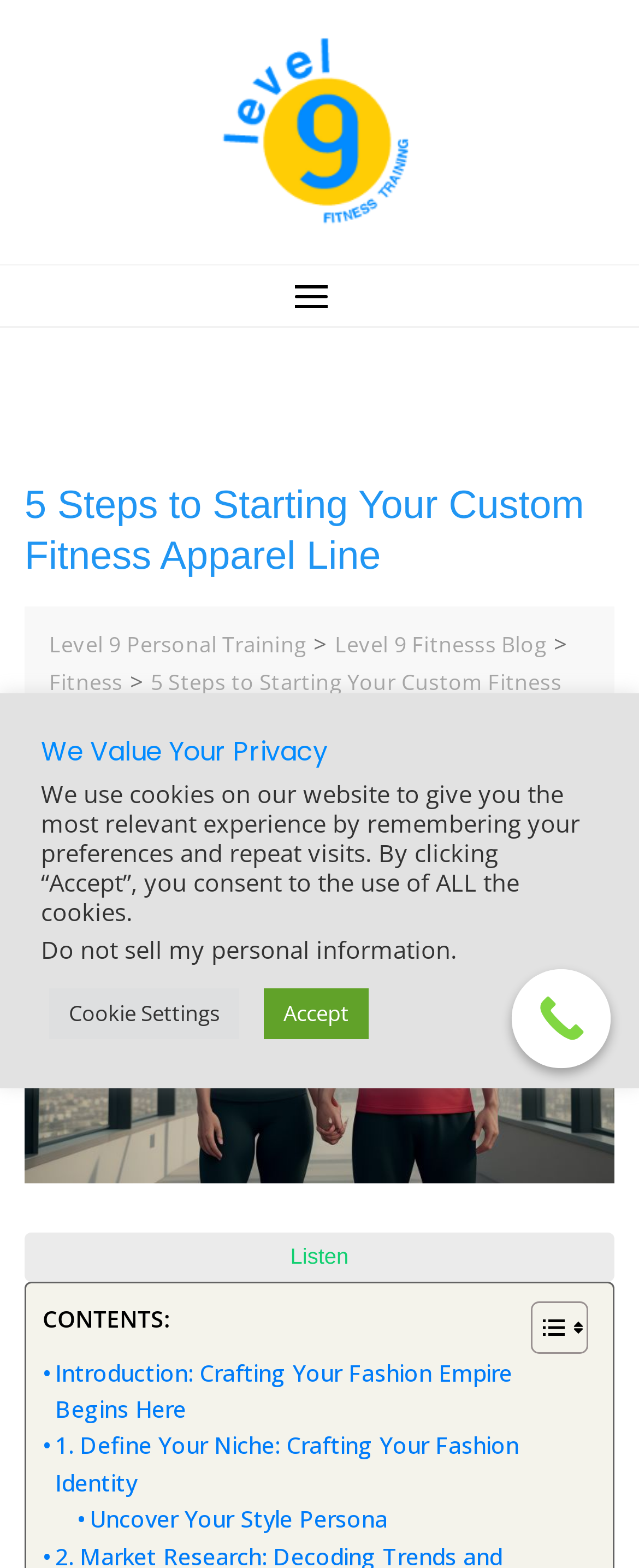Utilize the details in the image to thoroughly answer the following question: What is the purpose of the 'Listen' button?

The purpose of the 'Listen' button is to allow users to listen to the content of the webpage, which is likely an audio version of the text. This is evident from the button's label 'Listen' and its placement near the content.